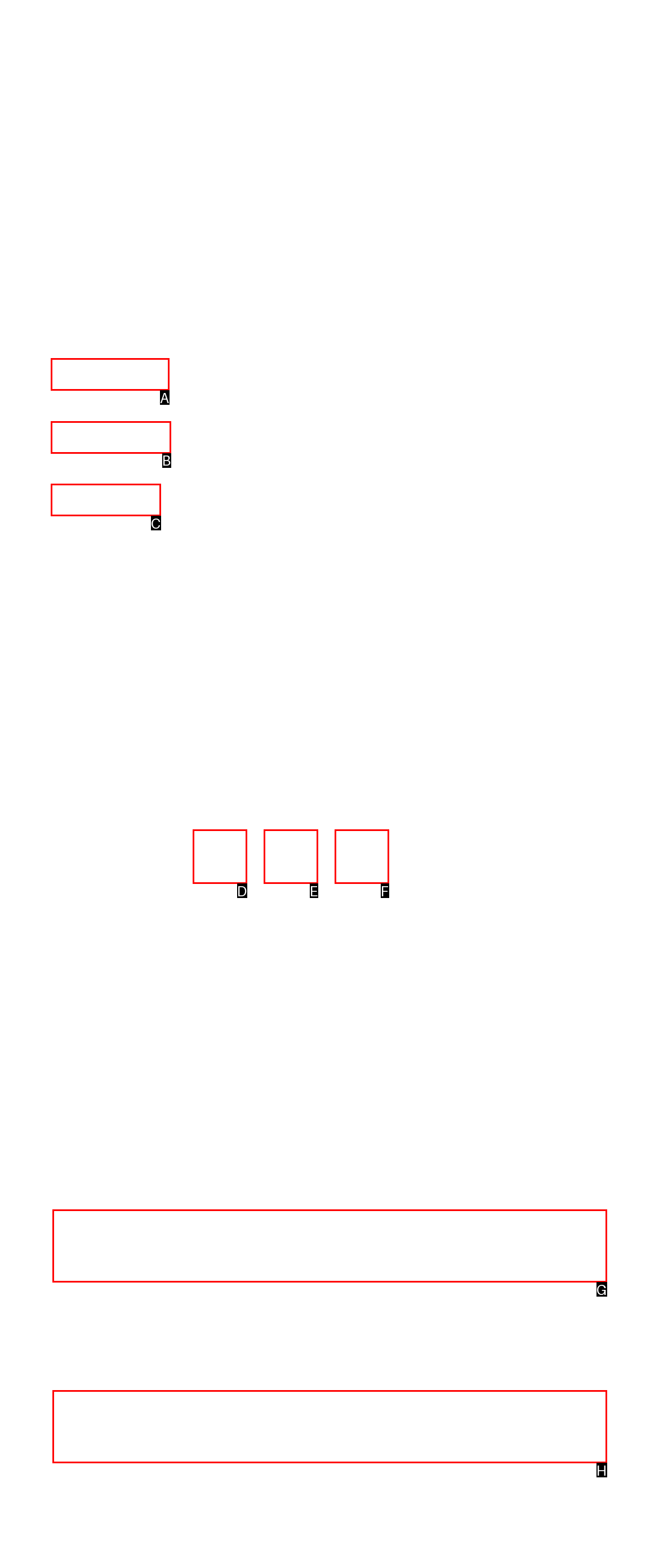Choose the option that aligns with the description: Enterprise Risk Advisory
Respond with the letter of the chosen option directly.

None